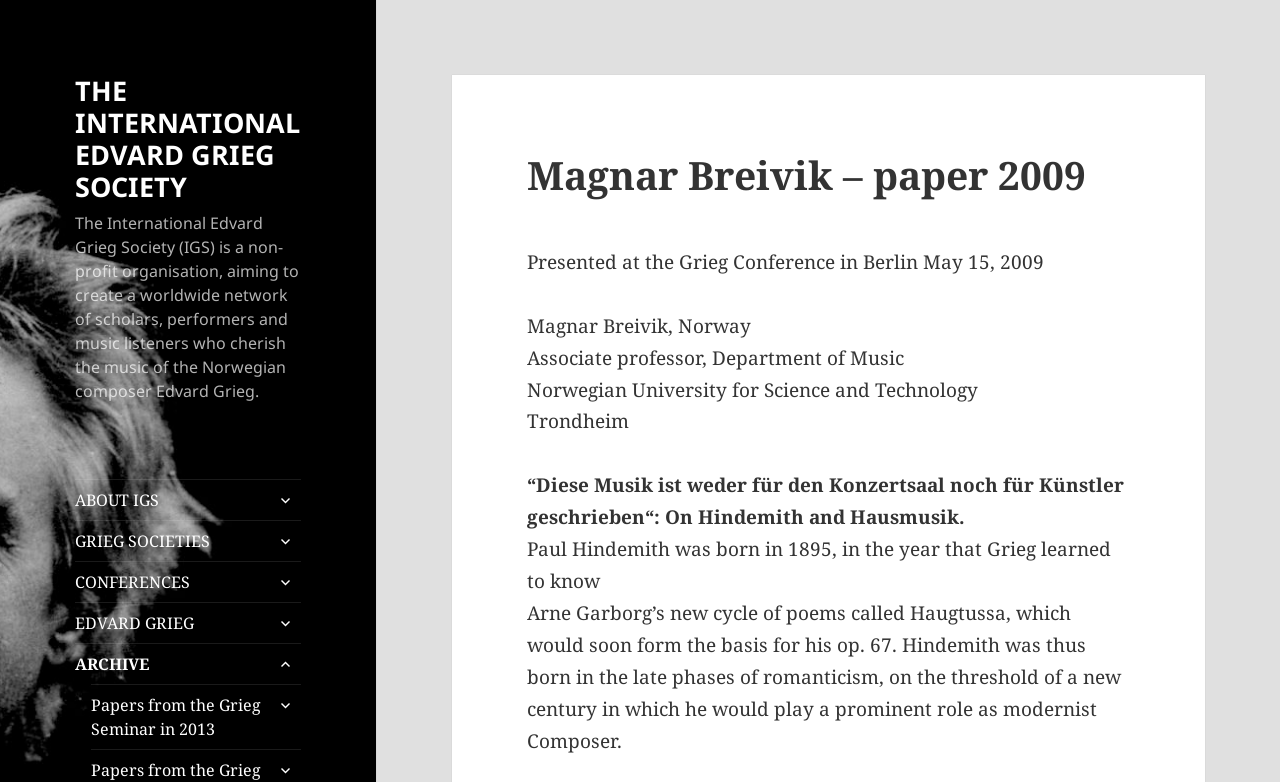Can you specify the bounding box coordinates for the region that should be clicked to fulfill this instruction: "Click on Papers from the Grieg Seminar in 2013 link".

[0.071, 0.875, 0.235, 0.957]